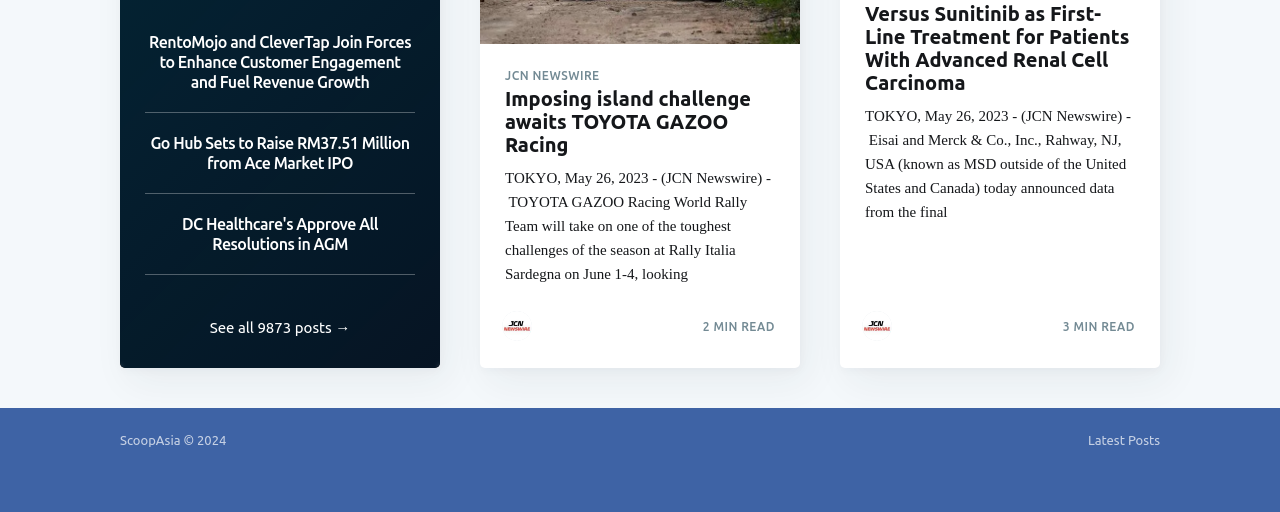Please specify the bounding box coordinates of the clickable region necessary for completing the following instruction: "Visit JCN Newswire". The coordinates must consist of four float numbers between 0 and 1, i.e., [left, top, right, bottom].

[0.391, 0.603, 0.417, 0.669]